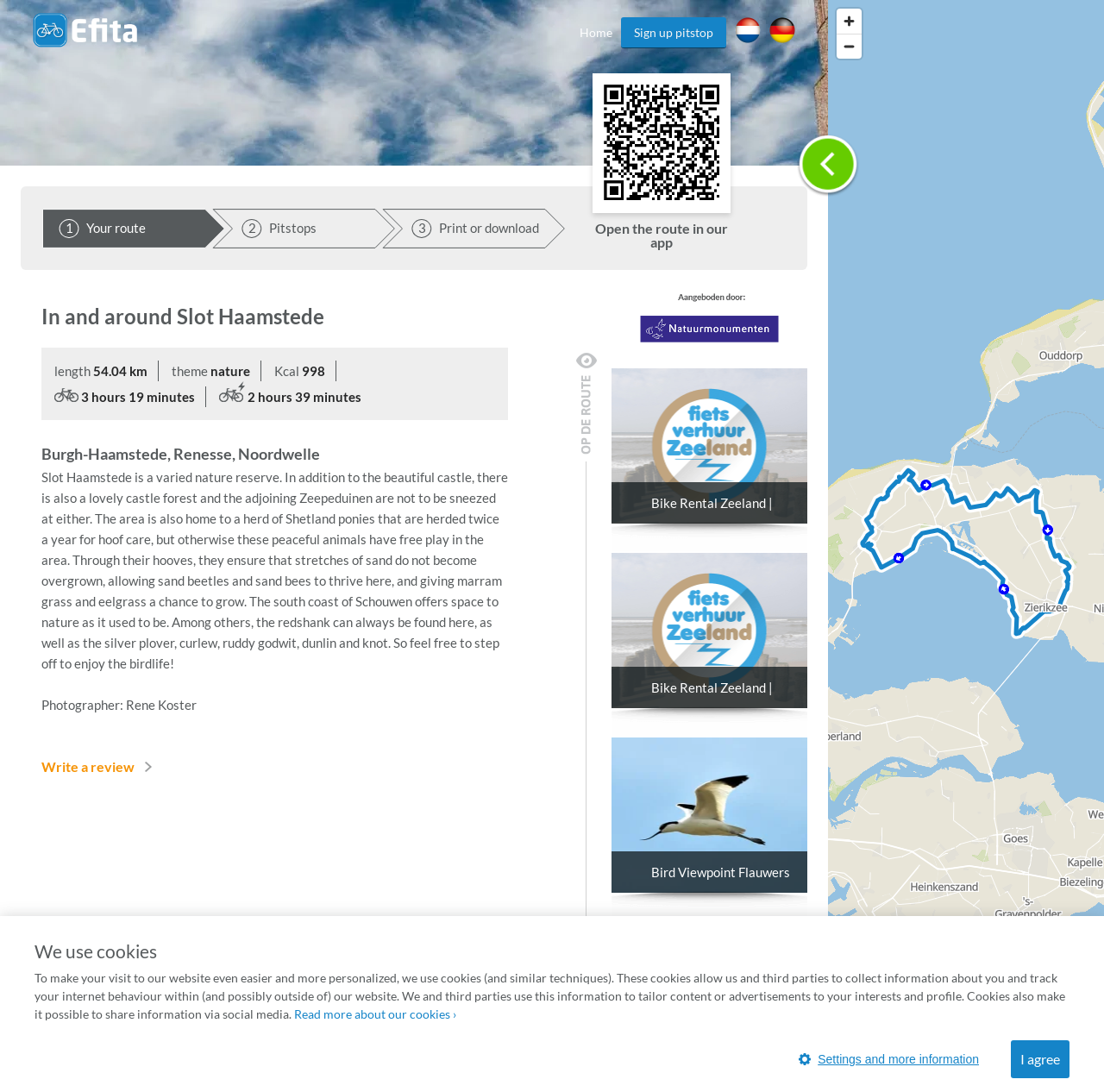Highlight the bounding box coordinates of the element that should be clicked to carry out the following instruction: "Click the 'Home' link". The coordinates must be given as four float numbers ranging from 0 to 1, i.e., [left, top, right, bottom].

[0.525, 0.016, 0.554, 0.043]